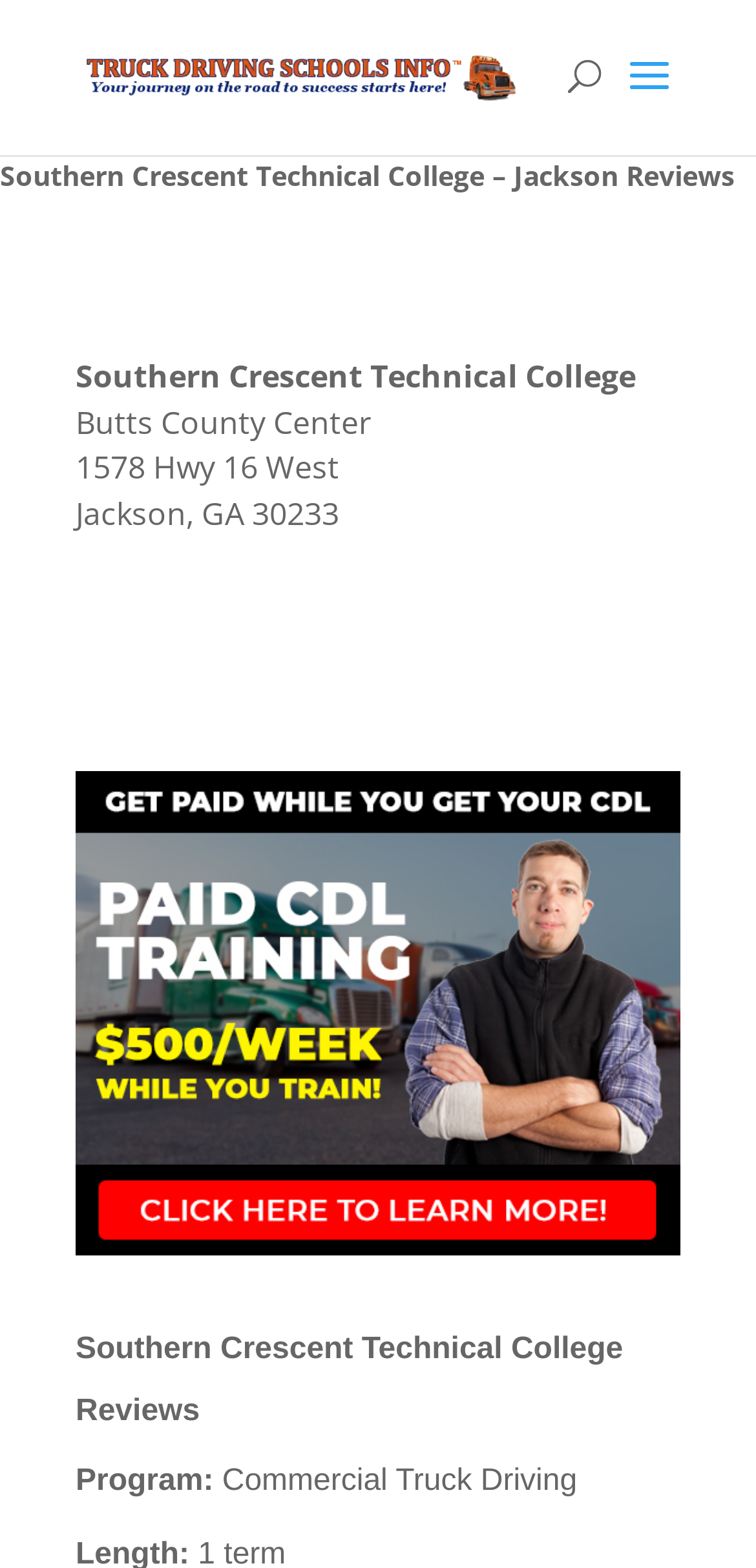Give a concise answer using one word or a phrase to the following question:
What type of school is being reviewed?

Truck Driving School